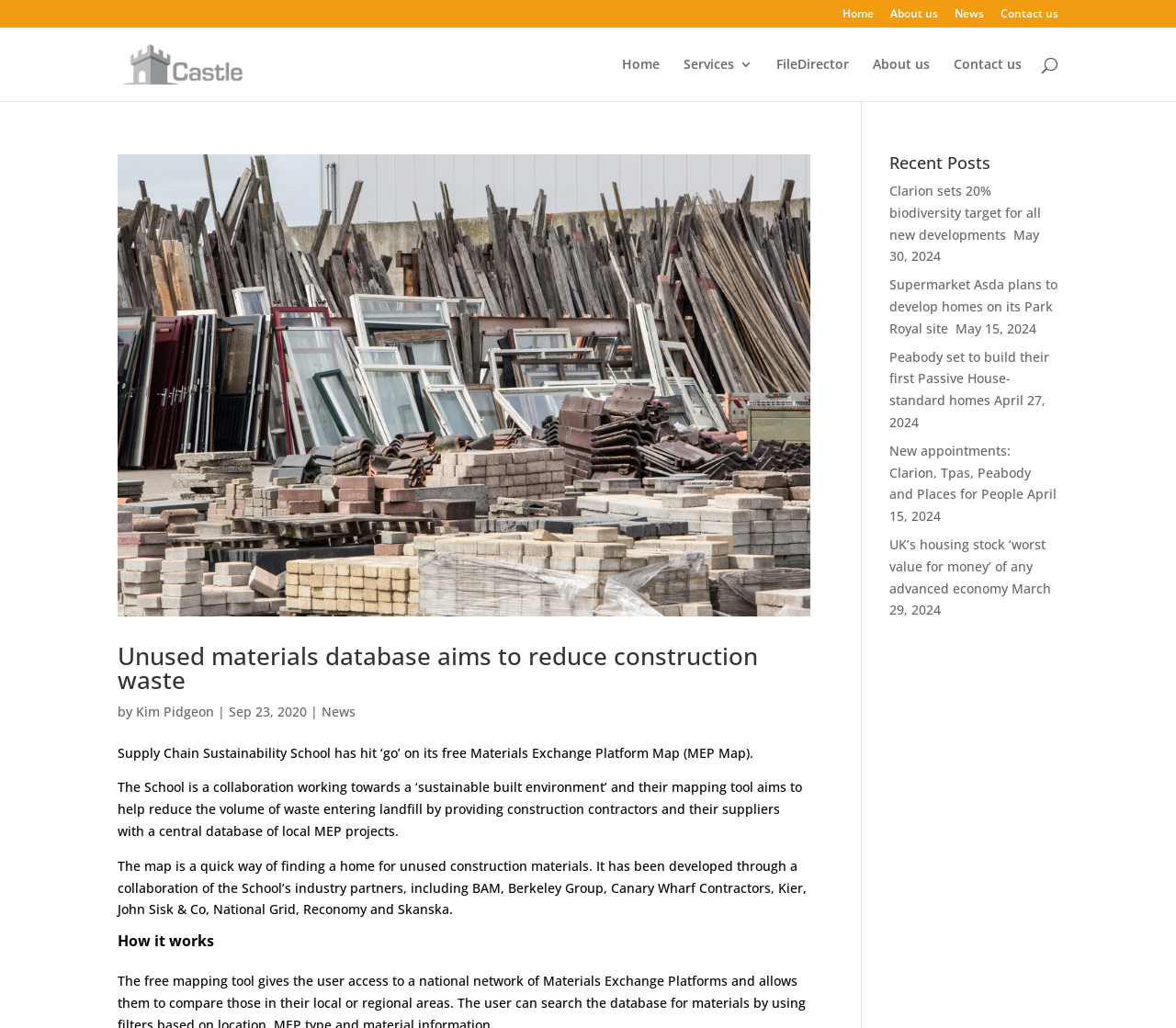Find the bounding box coordinates of the area that needs to be clicked in order to achieve the following instruction: "Click on the 'Contact us' link". The coordinates should be specified as four float numbers between 0 and 1, i.e., [left, top, right, bottom].

[0.851, 0.008, 0.9, 0.027]